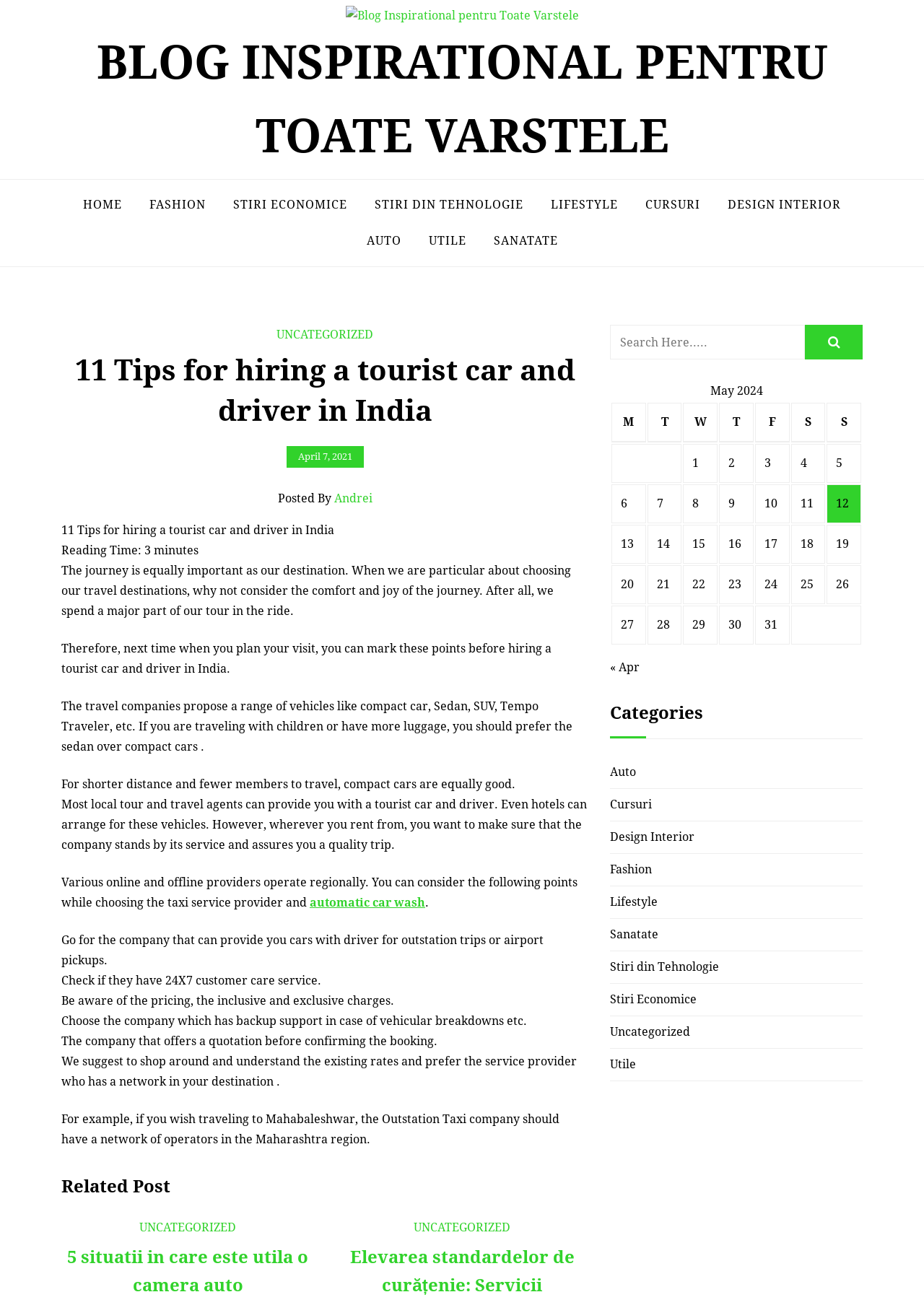Determine the bounding box coordinates of the clickable region to execute the instruction: "View the calendar for May 2024". The coordinates should be four float numbers between 0 and 1, denoted as [left, top, right, bottom].

[0.66, 0.292, 0.934, 0.495]